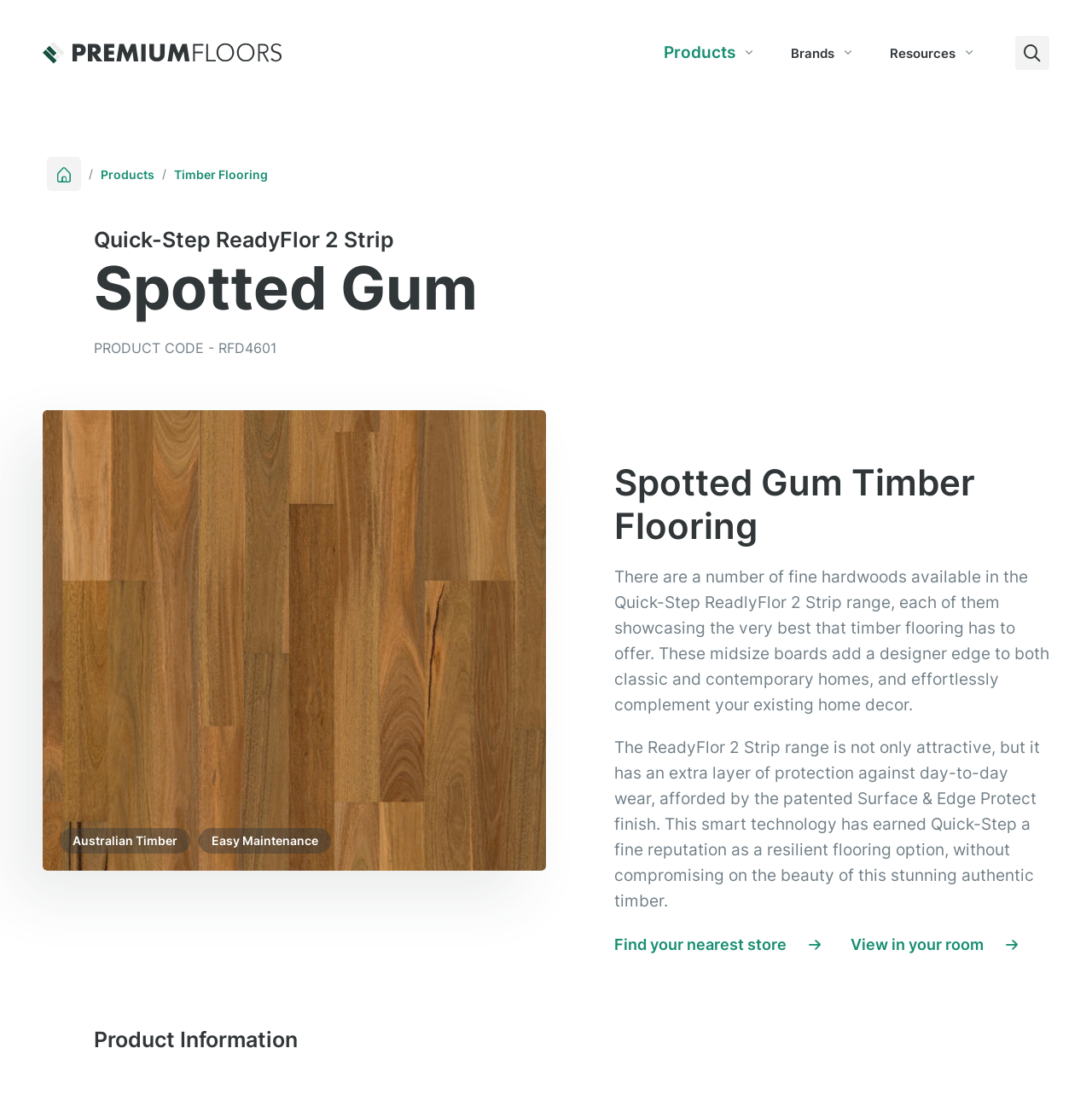Please provide a short answer using a single word or phrase for the question:
How many images are there in the product information section?

1